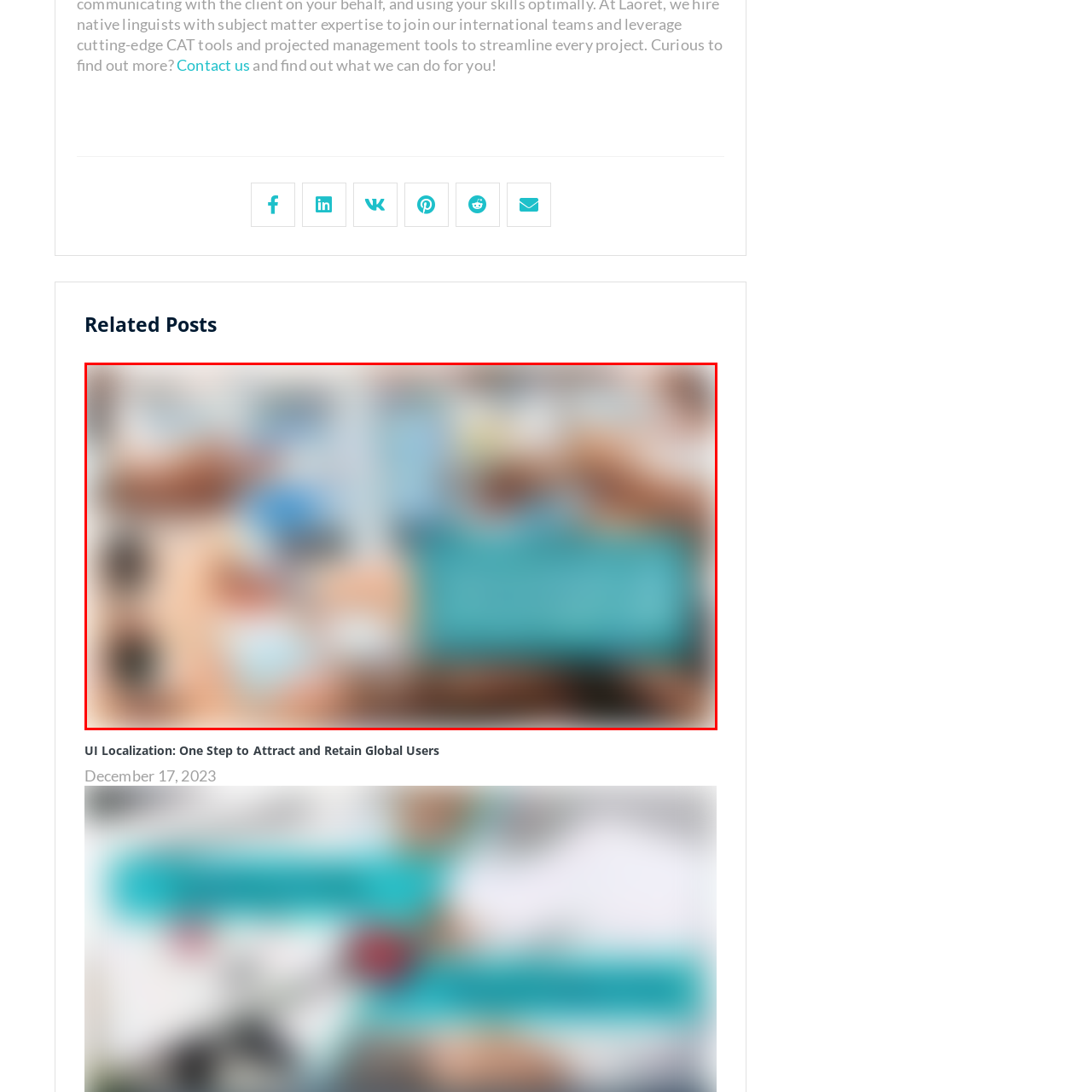Observe the visual content surrounded by a red rectangle, What is the color of the workspace on the right? Respond using just one word or a short phrase.

Turquoise